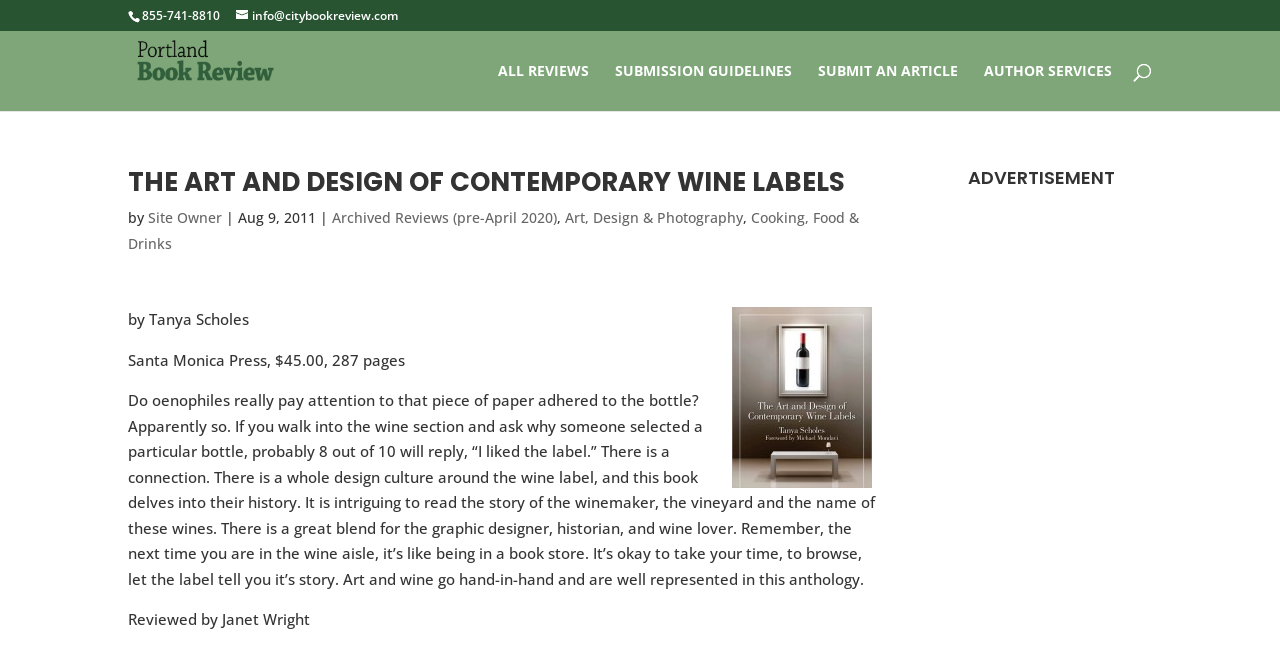What is the phone number of Portland Book Review?
Based on the image content, provide your answer in one word or a short phrase.

855-741-8810